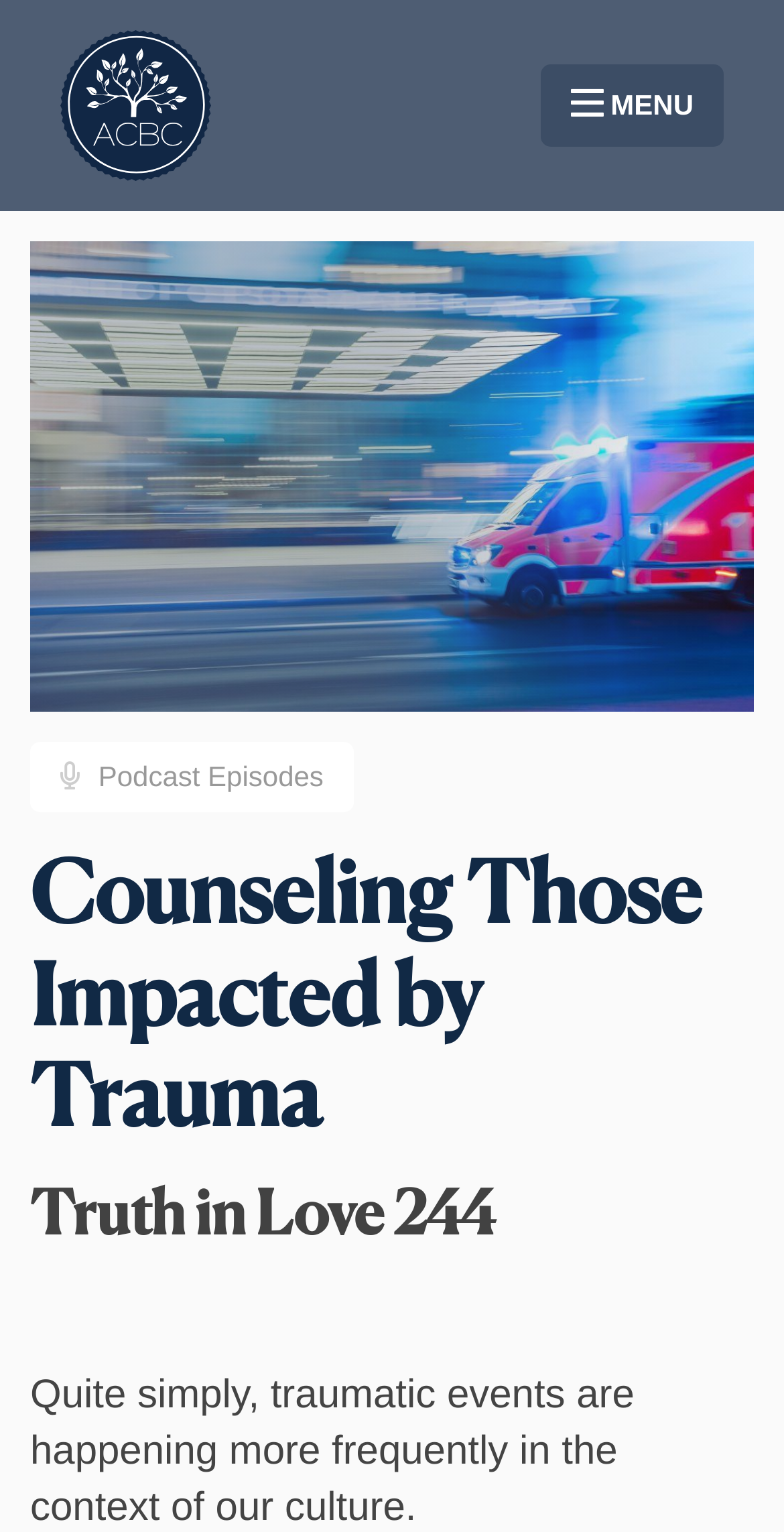What is the name of the podcast?
Please respond to the question thoroughly and include all relevant details.

The name of the podcast is 'Truth in Love', as indicated by the heading 'Truth in Love 244' on the webpage, which suggests that 'Truth in Love' is the name of the podcast and '244' is the episode number.